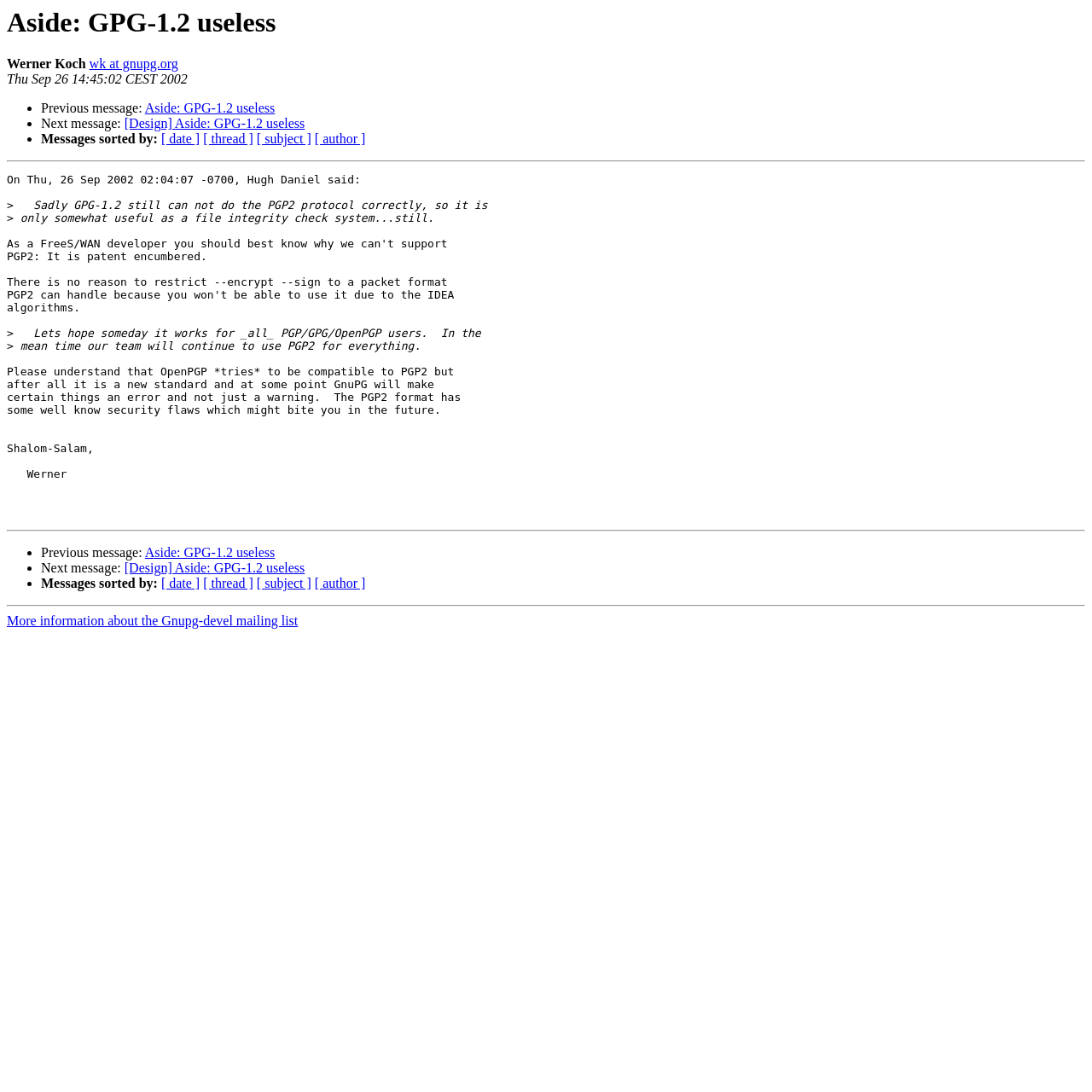What is the date of the message?
Based on the image, provide a one-word or brief-phrase response.

Thu Sep 26 14:45:02 CEST 2002